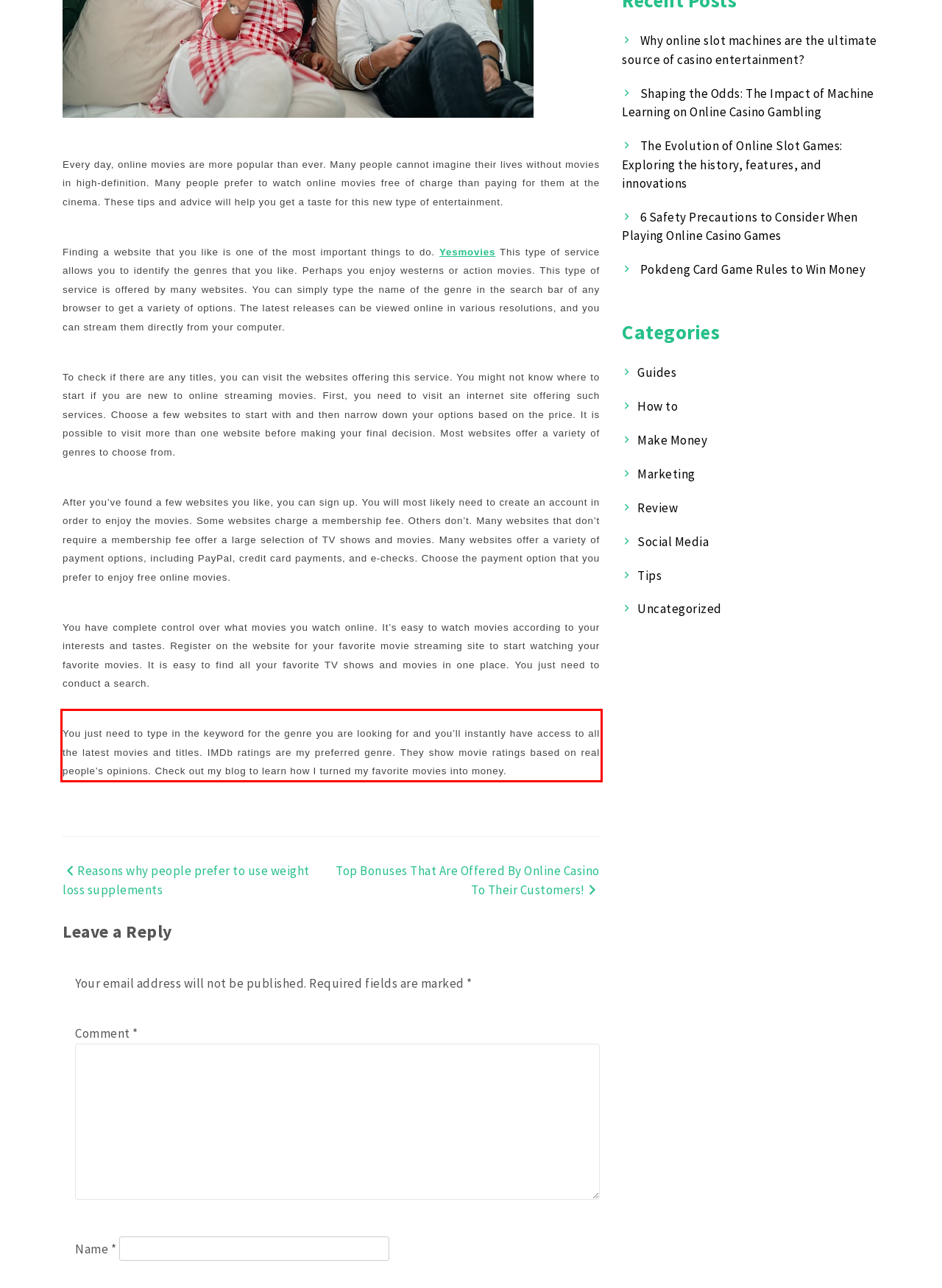You have a screenshot of a webpage with a red bounding box. Use OCR to generate the text contained within this red rectangle.

You just need to type in the keyword for the genre you are looking for and you’ll instantly have access to all the latest movies and titles. IMDb ratings are my preferred genre. They show movie ratings based on real people’s opinions. Check out my blog to learn how I turned my favorite movies into money.